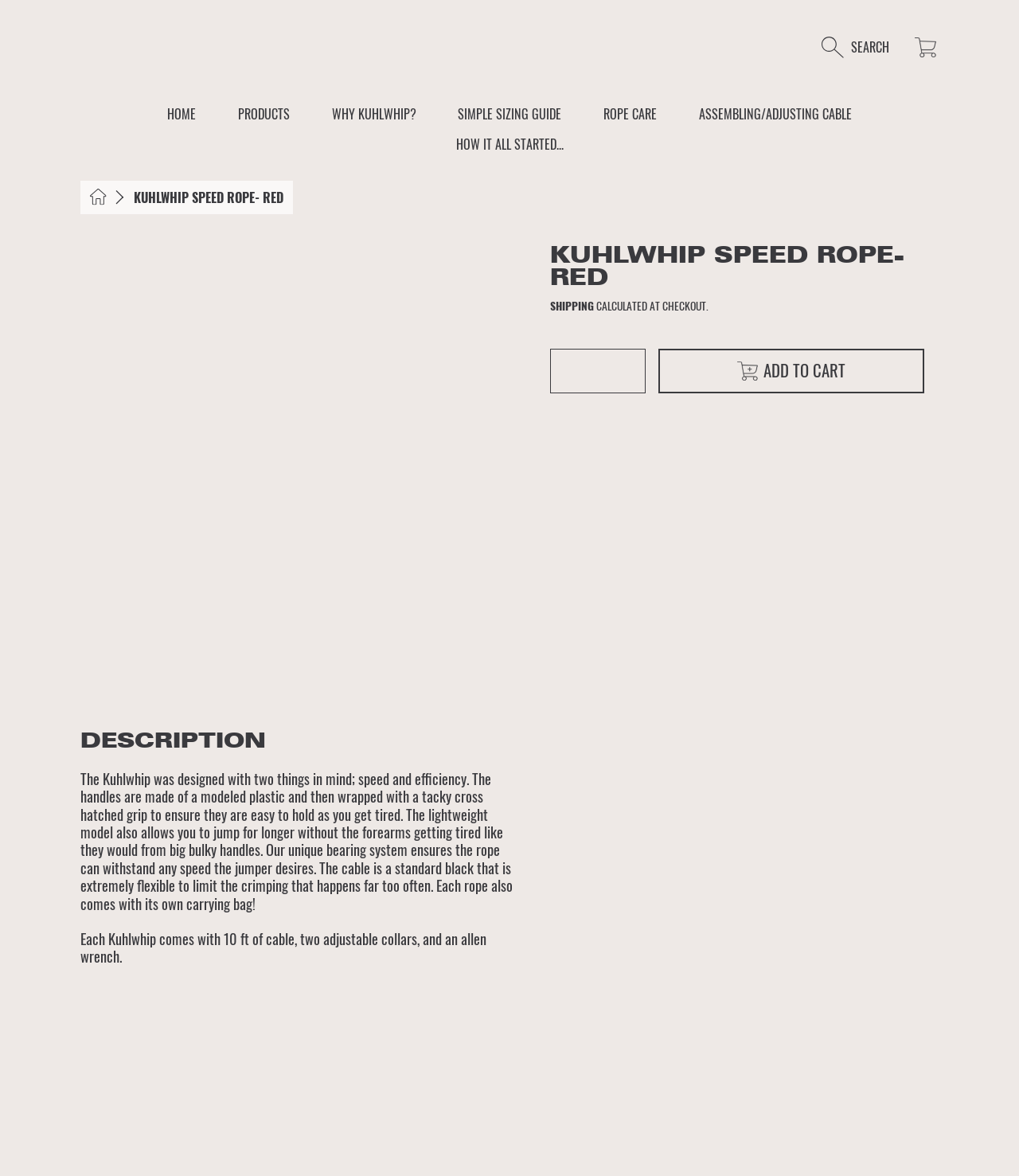Provide the bounding box coordinates for the UI element described in this sentence: "How it all started...". The coordinates should be four float values between 0 and 1, i.e., [left, top, right, bottom].

[0.427, 0.113, 0.573, 0.139]